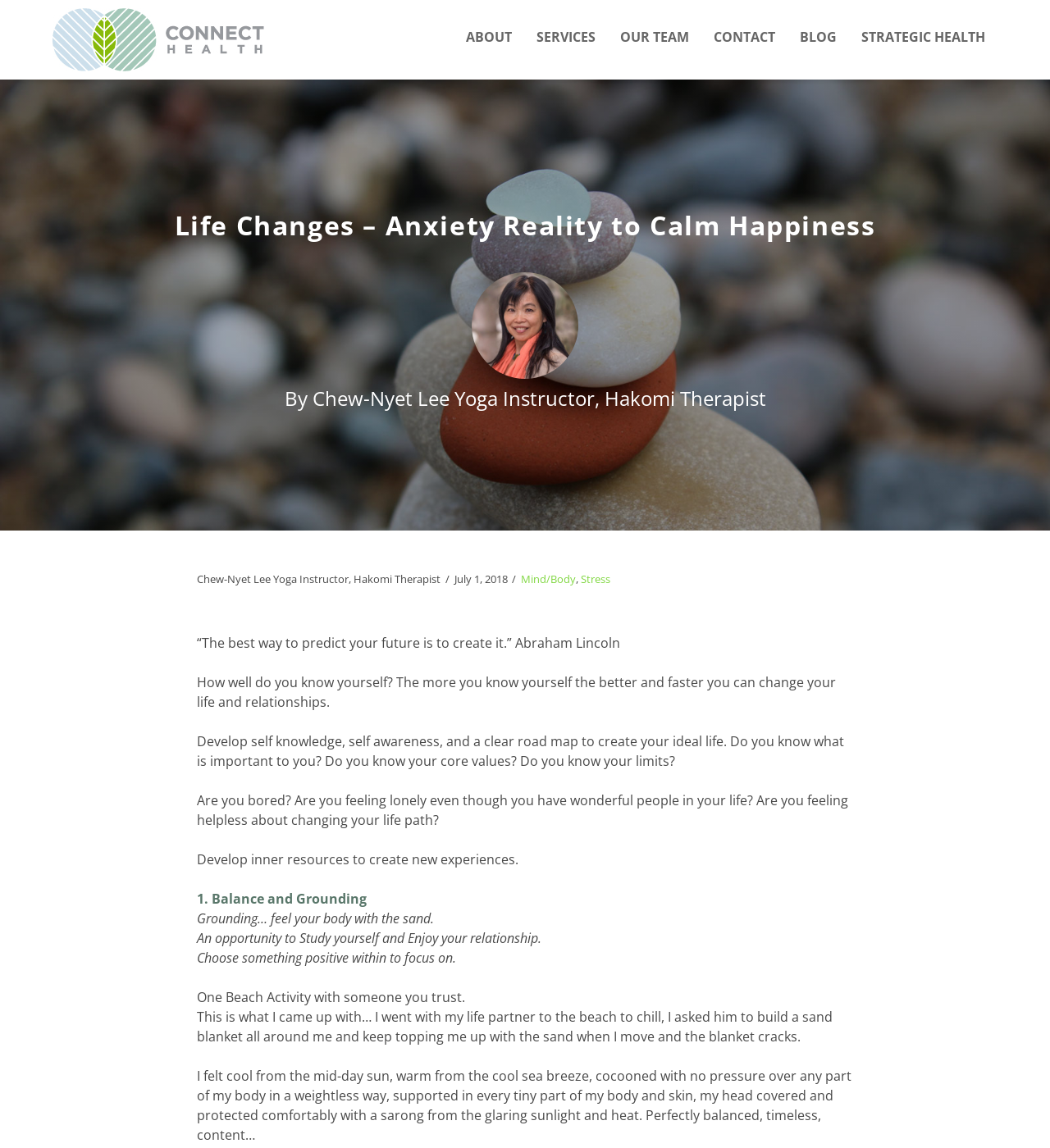Determine the bounding box coordinates of the target area to click to execute the following instruction: "Click on the 'Mind/Body' link."

[0.496, 0.498, 0.548, 0.511]